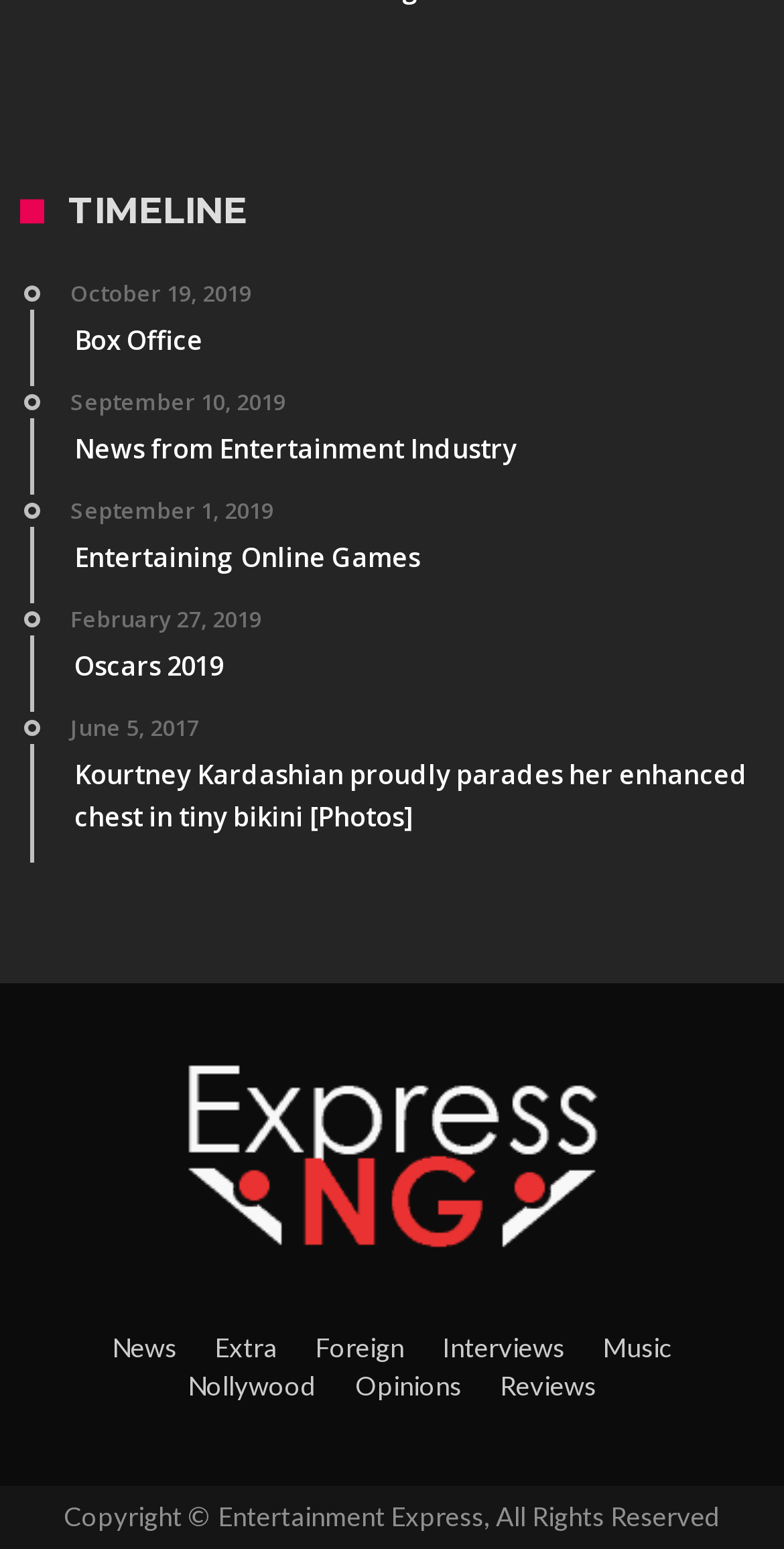Given the webpage screenshot, identify the bounding box of the UI element that matches this description: "February 27, 2019 Oscars 2019".

[0.038, 0.39, 0.974, 0.46]